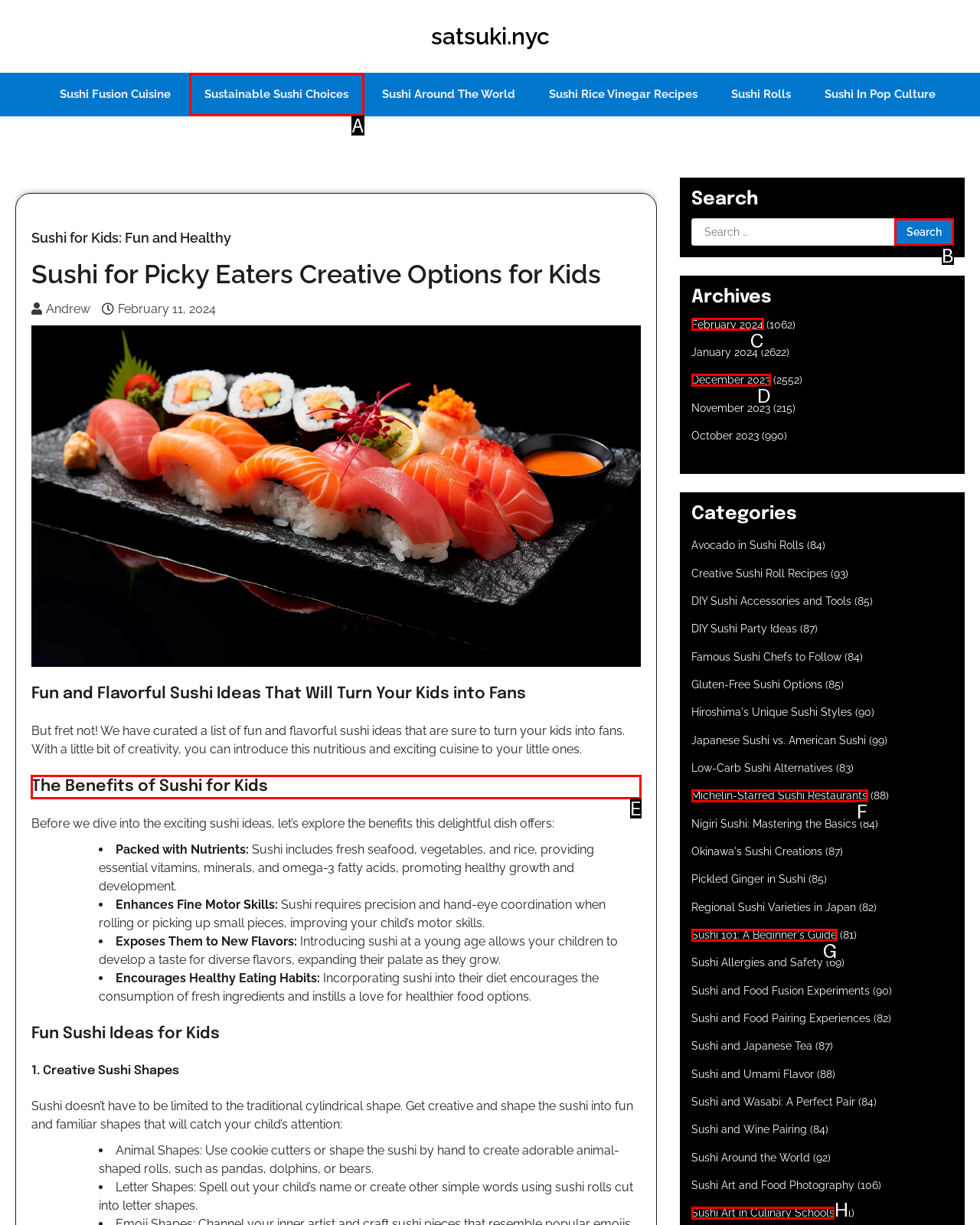Tell me which option I should click to complete the following task: Read 'The Benefits of Sushi for Kids' Answer with the option's letter from the given choices directly.

E